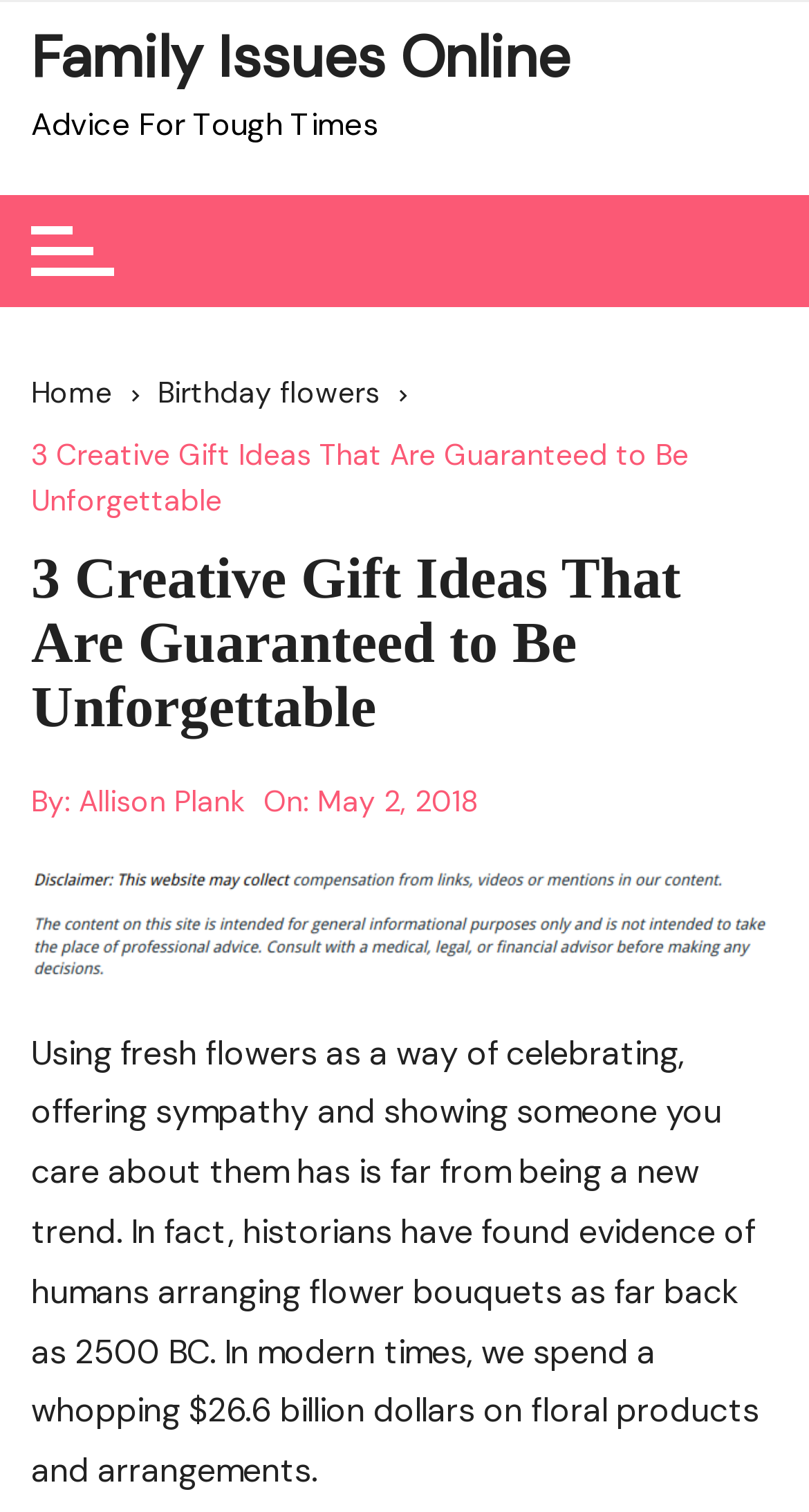What is the oldest recorded year of humans arranging flower bouquets?
Please provide a single word or phrase as your answer based on the image.

2500 BC